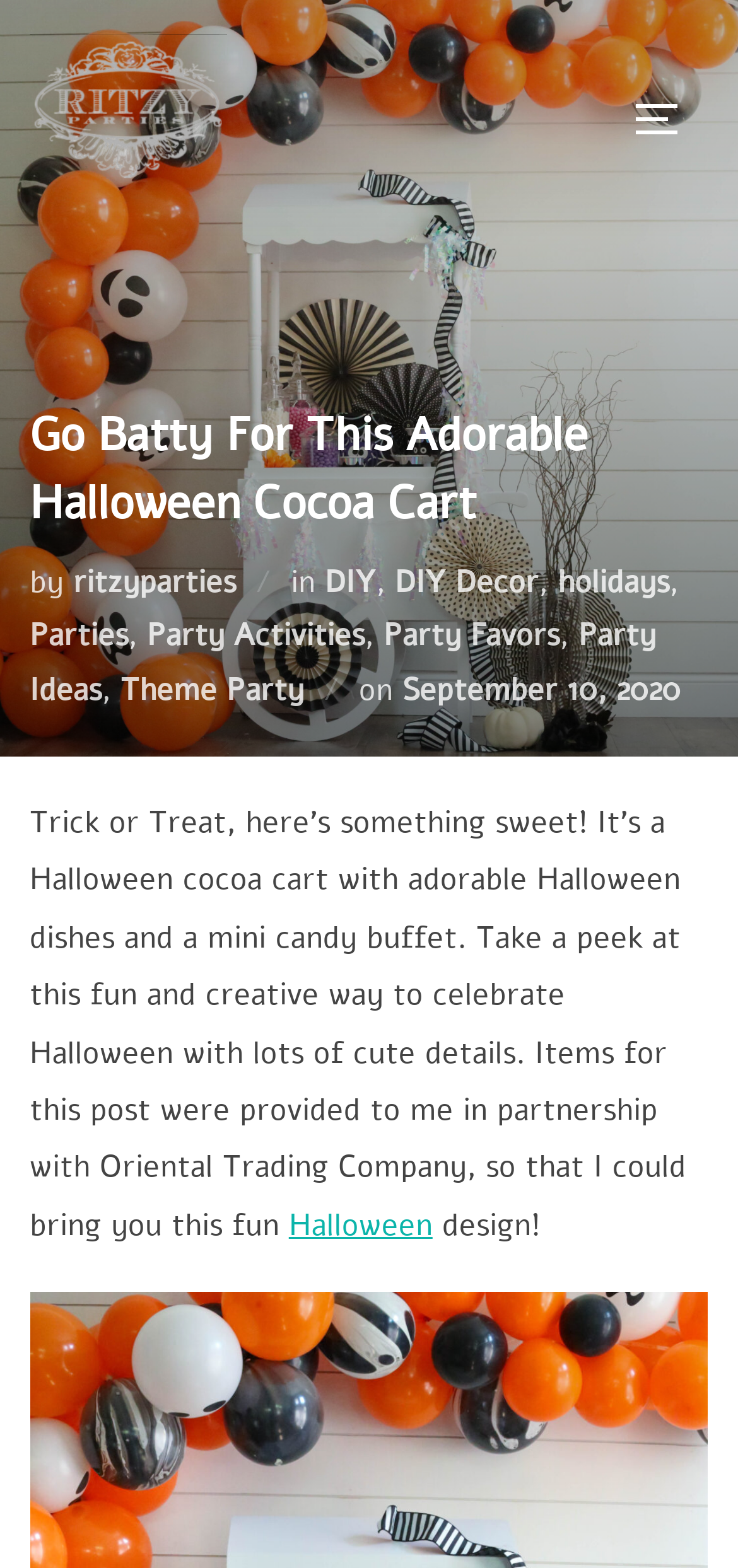What is the theme of the cocoa cart?
Please give a detailed answer to the question using the information shown in the image.

By reading the text content of the page, I found that the cocoa cart is described as having 'adorable Halloween dishes' and a 'mini candy buffet', which suggests that the theme of the cocoa cart is Halloween.